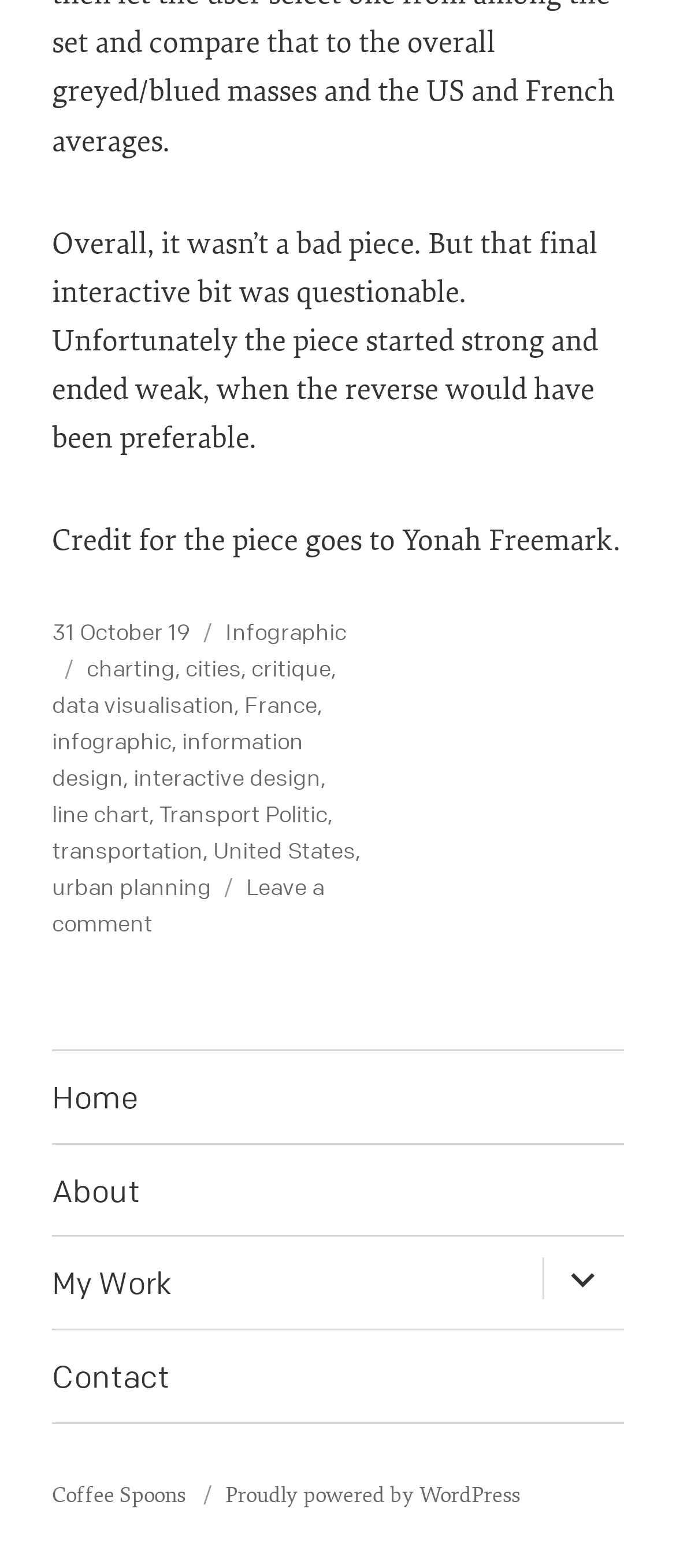Can you find the bounding box coordinates for the UI element given this description: "charting"? Provide the coordinates as four float numbers between 0 and 1: [left, top, right, bottom].

[0.128, 0.417, 0.259, 0.435]